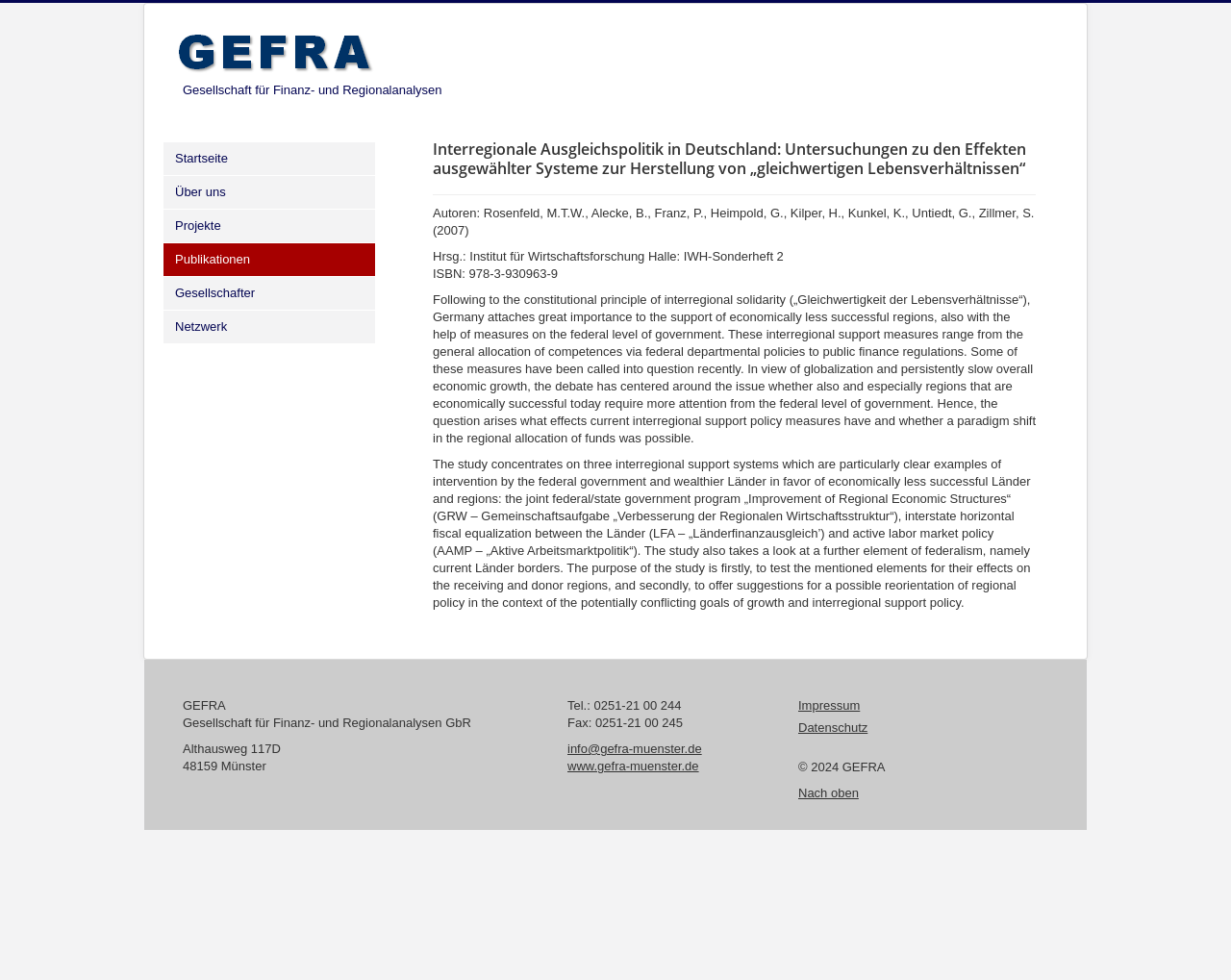Given the description "www.gefra-muenster.de", provide the bounding box coordinates of the corresponding UI element.

[0.461, 0.774, 0.568, 0.794]